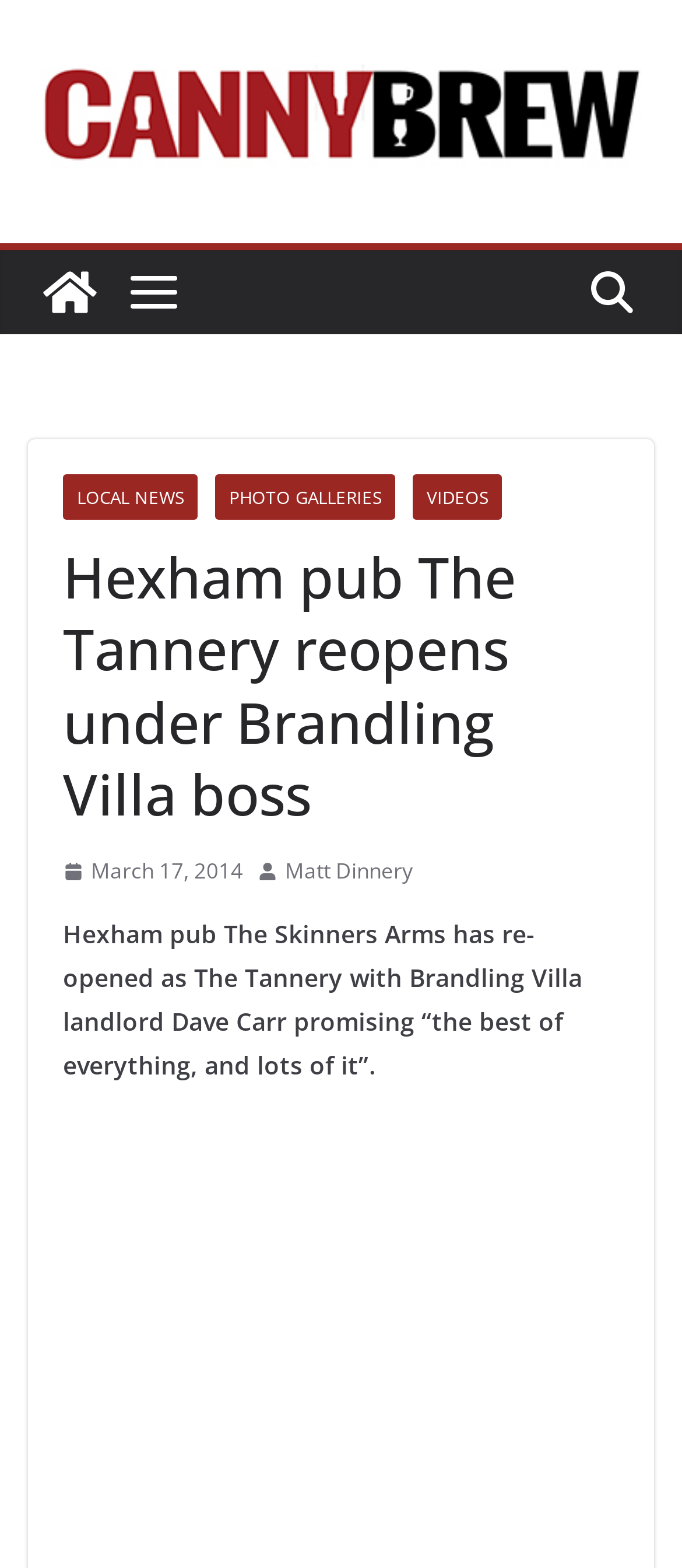Convey a detailed summary of the webpage, mentioning all key elements.

The webpage is about the reopening of a pub, The Tannery, in Hexham, which was previously known as The Skinners Arms. At the top left of the page, there is a logo of "Canny Brew" with a link to it. Below the logo, there is a smaller image and another link to "Canny Brew". 

To the right of these elements, there are three links: "LOCAL NEWS", "PHOTO GALLERIES", and "VIDEOS". 

Below these links, there is a large heading that reads "Hexham pub The Tannery reopens under Brandling Villa boss". 

Under the heading, there is a link to the date "March 17, 2014", accompanied by a small image and a time element. To the right of the date, there is another image. 

Further down, there is a link to the author "Matt Dinnery". 

The main content of the page is a paragraph of text that summarizes the reopening of the pub, stating that it has reopened as The Tannery with the new landlord Dave Carr promising "the best of everything, and lots of it".